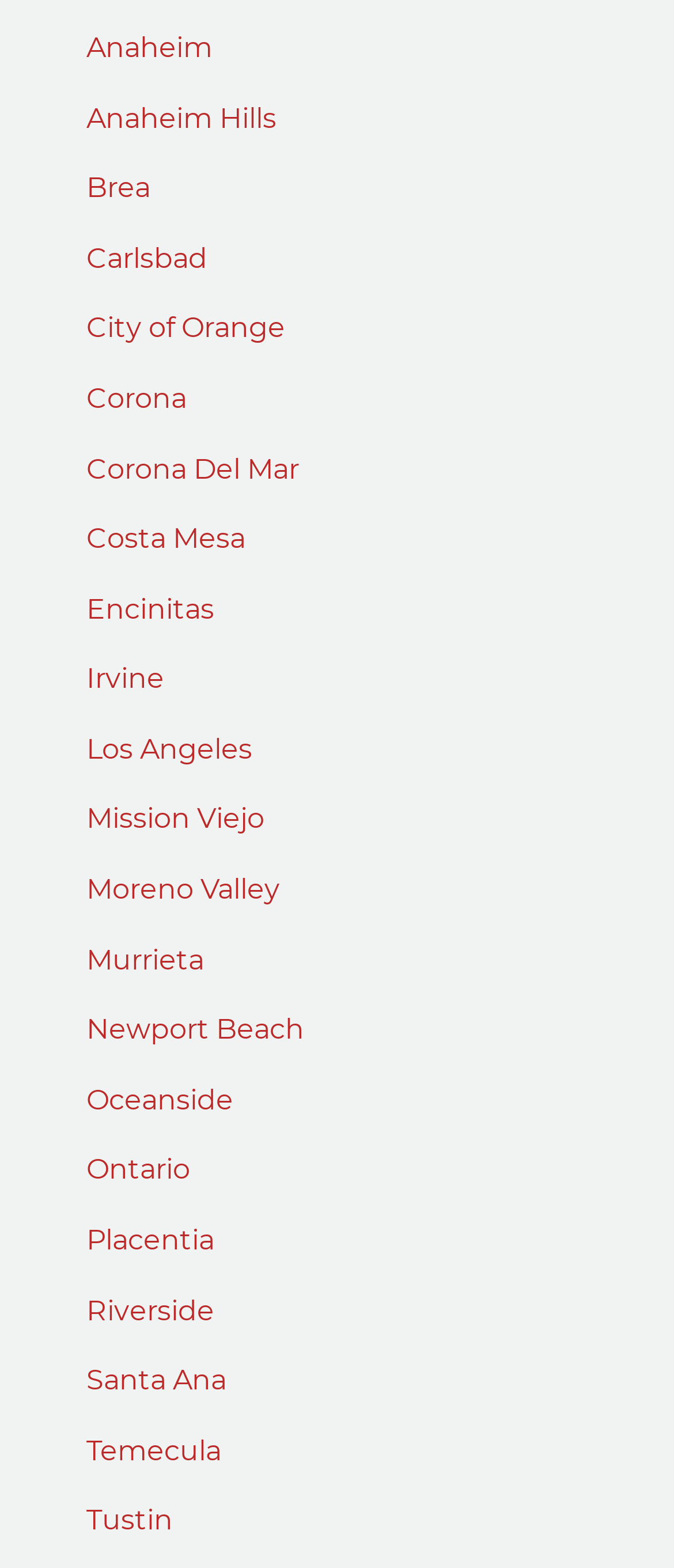Please determine the bounding box coordinates of the element to click on in order to accomplish the following task: "visit Anaheim". Ensure the coordinates are four float numbers ranging from 0 to 1, i.e., [left, top, right, bottom].

[0.128, 0.02, 0.315, 0.041]